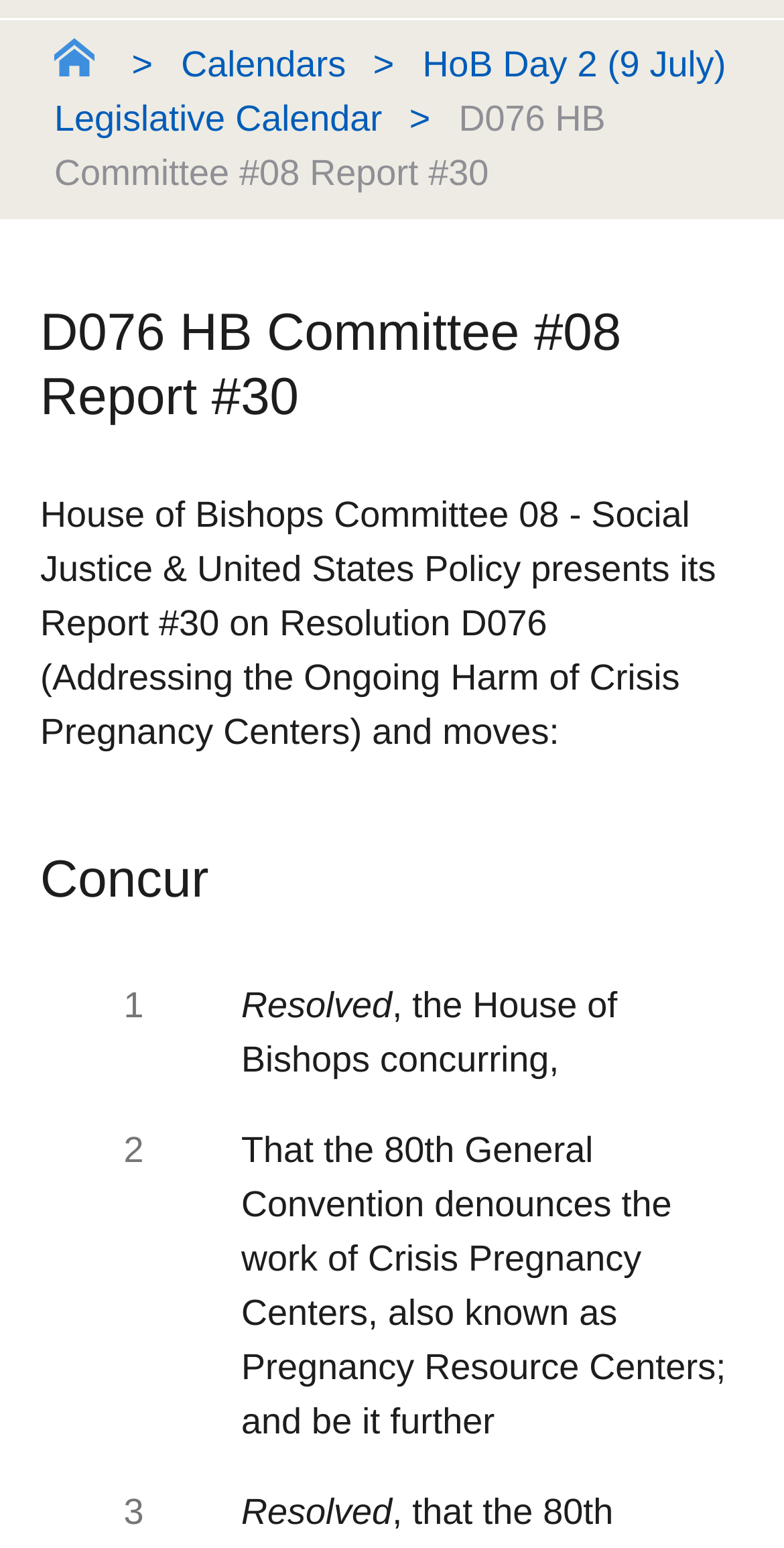Based on the element description: "Calendars", identify the UI element and provide its bounding box coordinates. Use four float numbers between 0 and 1, [left, top, right, bottom].

[0.231, 0.028, 0.503, 0.054]